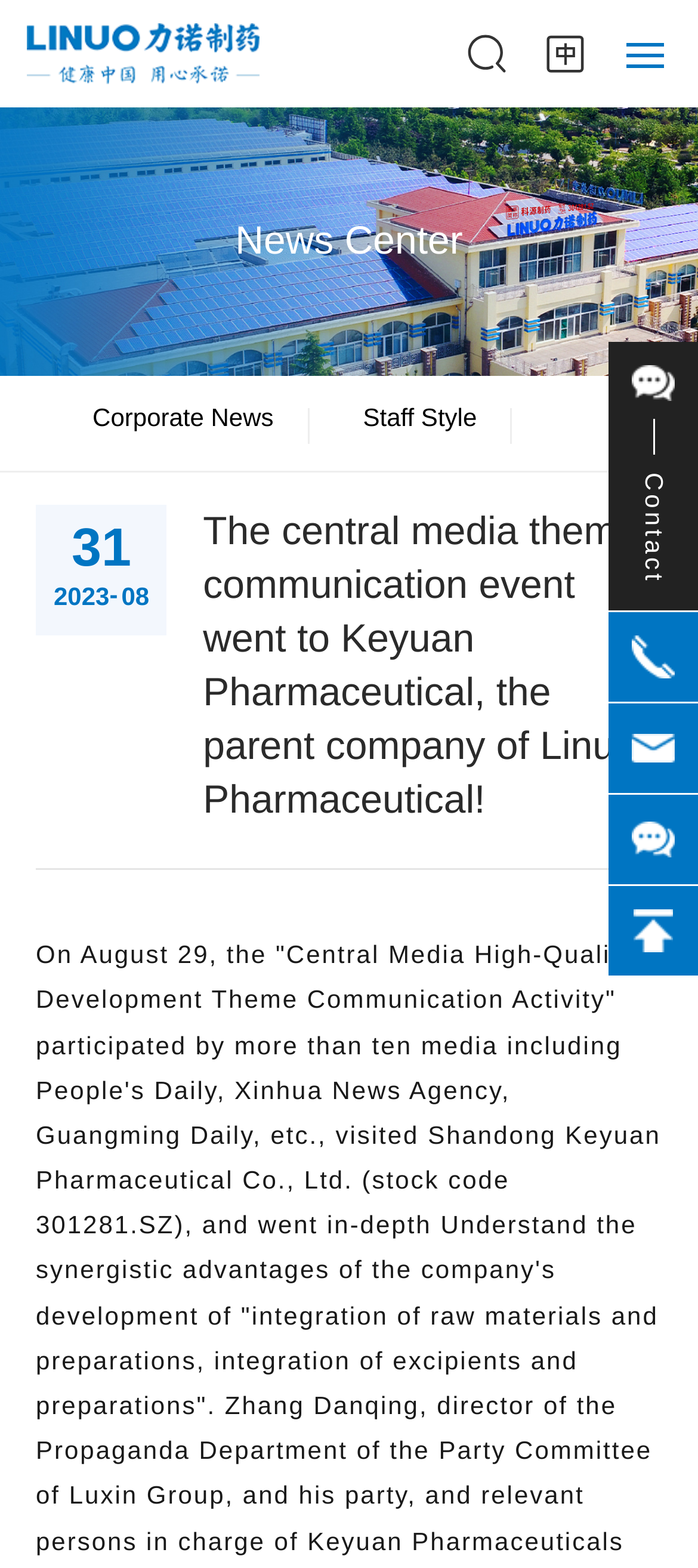Describe all the significant parts and information present on the webpage.

The webpage appears to be the official website of Shandong Linuo Pharmaceutical, a modern, high-tech new chemical medicine manufacturing enterprise. 

At the top, there is a navigation menu with links to various sections, including "Home", "About Us", "News", "Products", "R & D Management", "Quality System", "Partnership", "HR", and "Contact Us". Each link is accompanied by a small image. 

On the left side, there is a secondary navigation menu with links to "News Center" and its subcategories, "Corporate News" and "Staff Style". 

The main content area features a prominent heading that reads "The central media theme communication event went to Keyuan Pharmaceutical, the parent company of Linuo Pharmaceutical!". 

Below the heading, there is a horizontal separator line. 

On the right side, there are several images, including a "contact" icon, two "tel" icons, a "qcode" icon, and a "top" icon. 

There are also some static text elements, including the date "2023-08-31" and a few other numerical values.